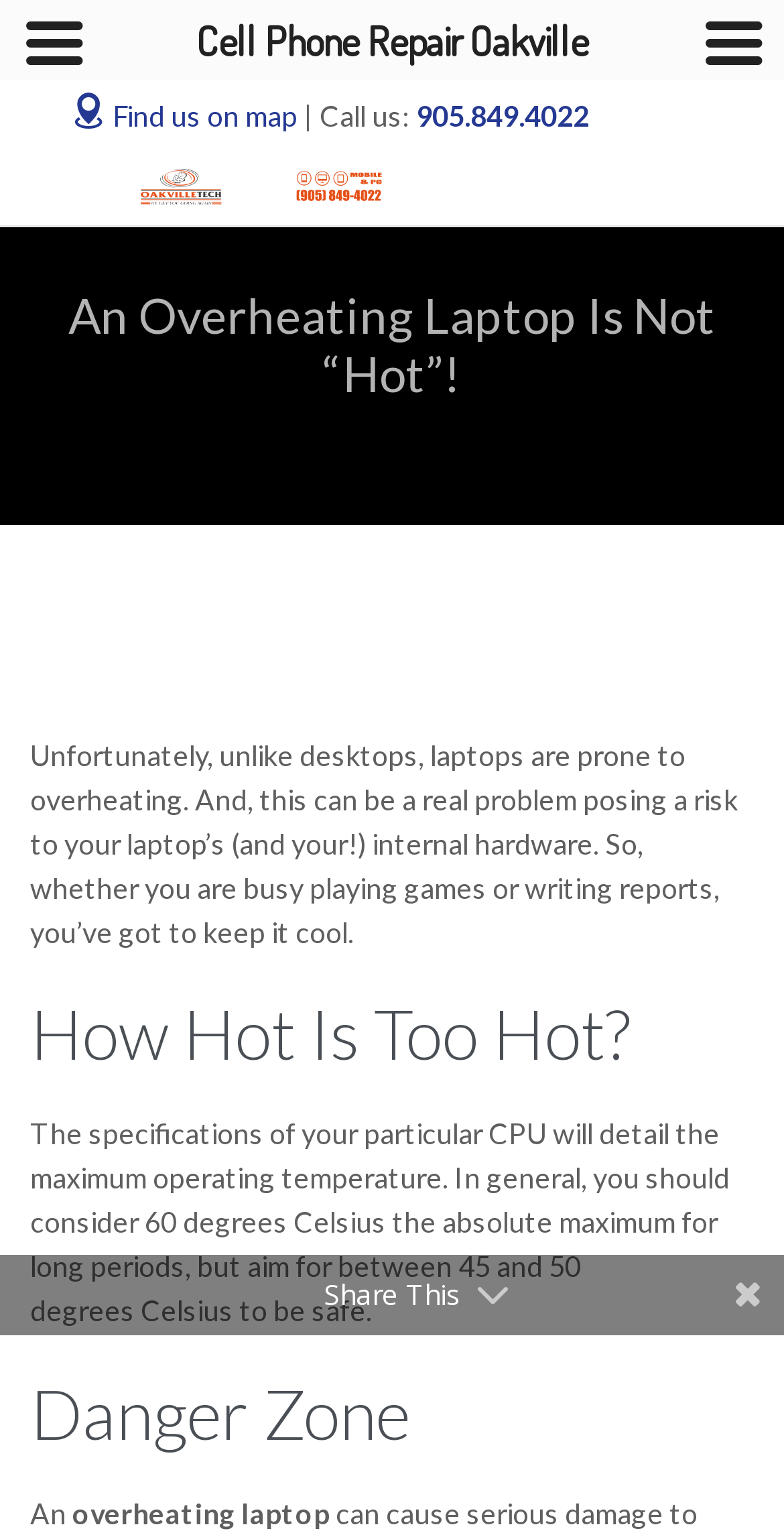What is the maximum operating temperature for a laptop?
Answer the question in a detailed and comprehensive manner.

According to the webpage, the specifications of a particular CPU will detail the maximum operating temperature. In general, 60 degrees Celsius is considered the absolute maximum for long periods, but it's recommended to aim for between 45 and 50 degrees Celsius to be safe.